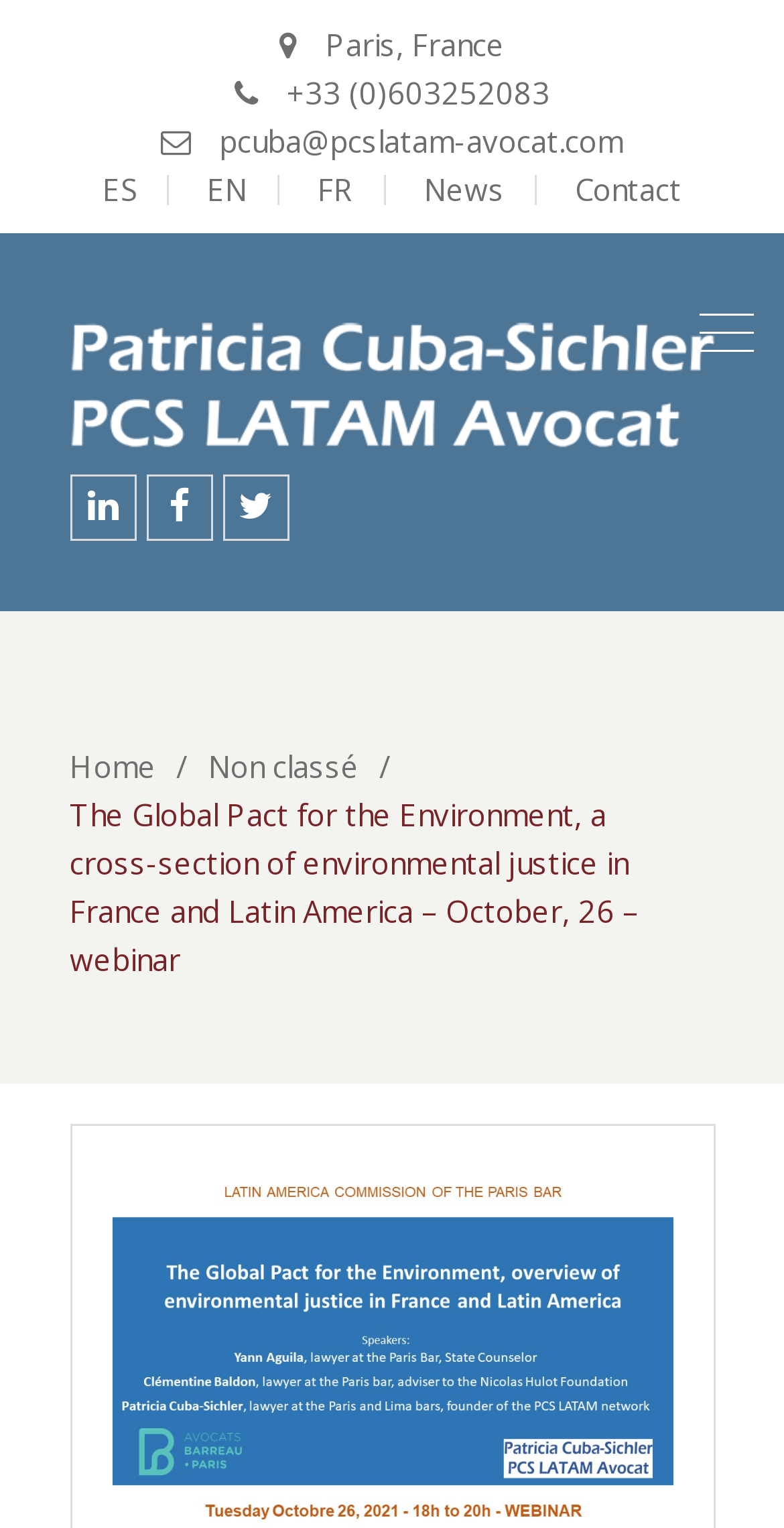Show me the bounding box coordinates of the clickable region to achieve the task as per the instruction: "Go to home page".

[0.088, 0.488, 0.199, 0.514]